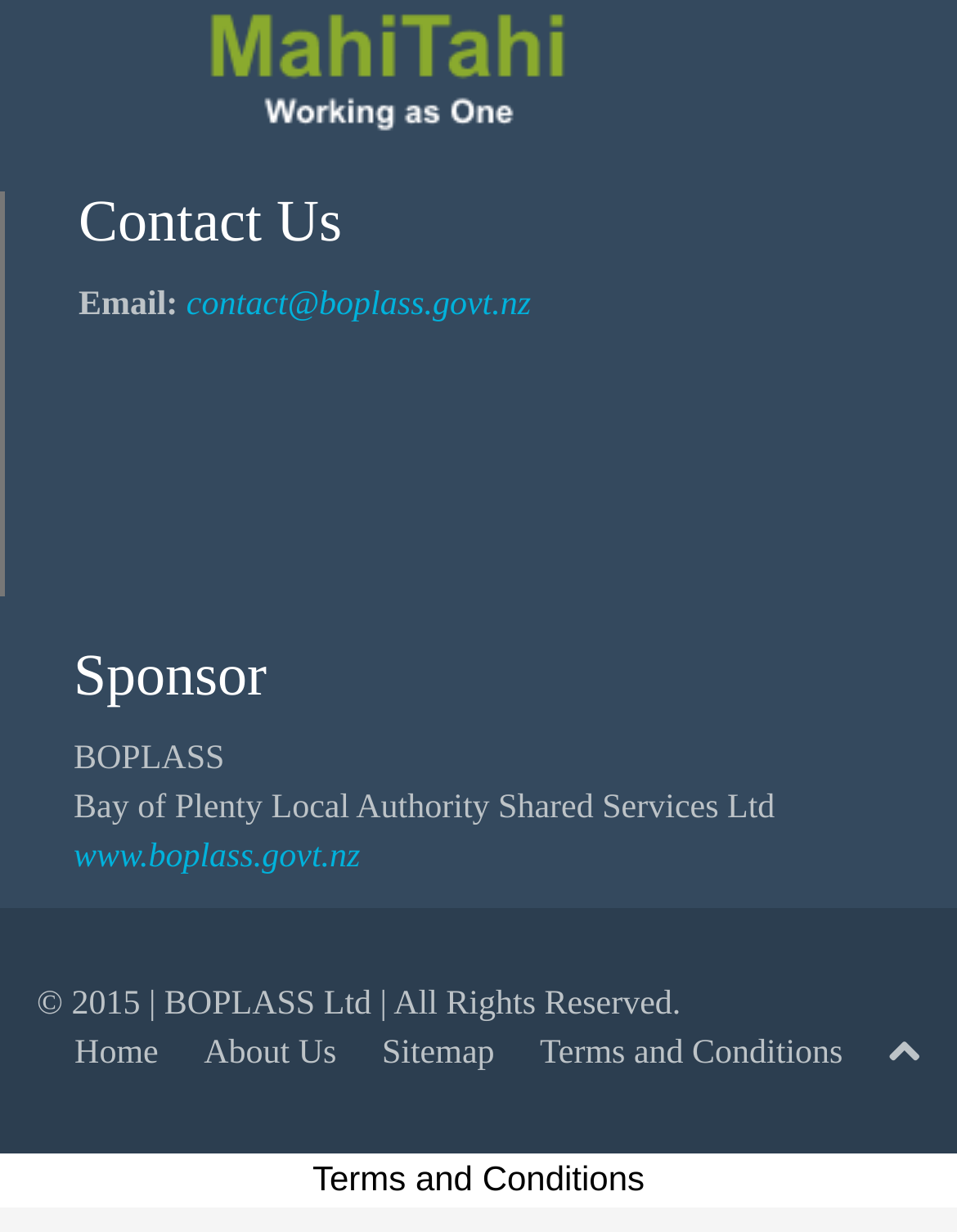What is the year of copyright?
Please respond to the question with a detailed and well-explained answer.

The year of copyright can be found in the footer section, where it is written as '© 2015 | BOPLASS Ltd | All Rights Reserved'.